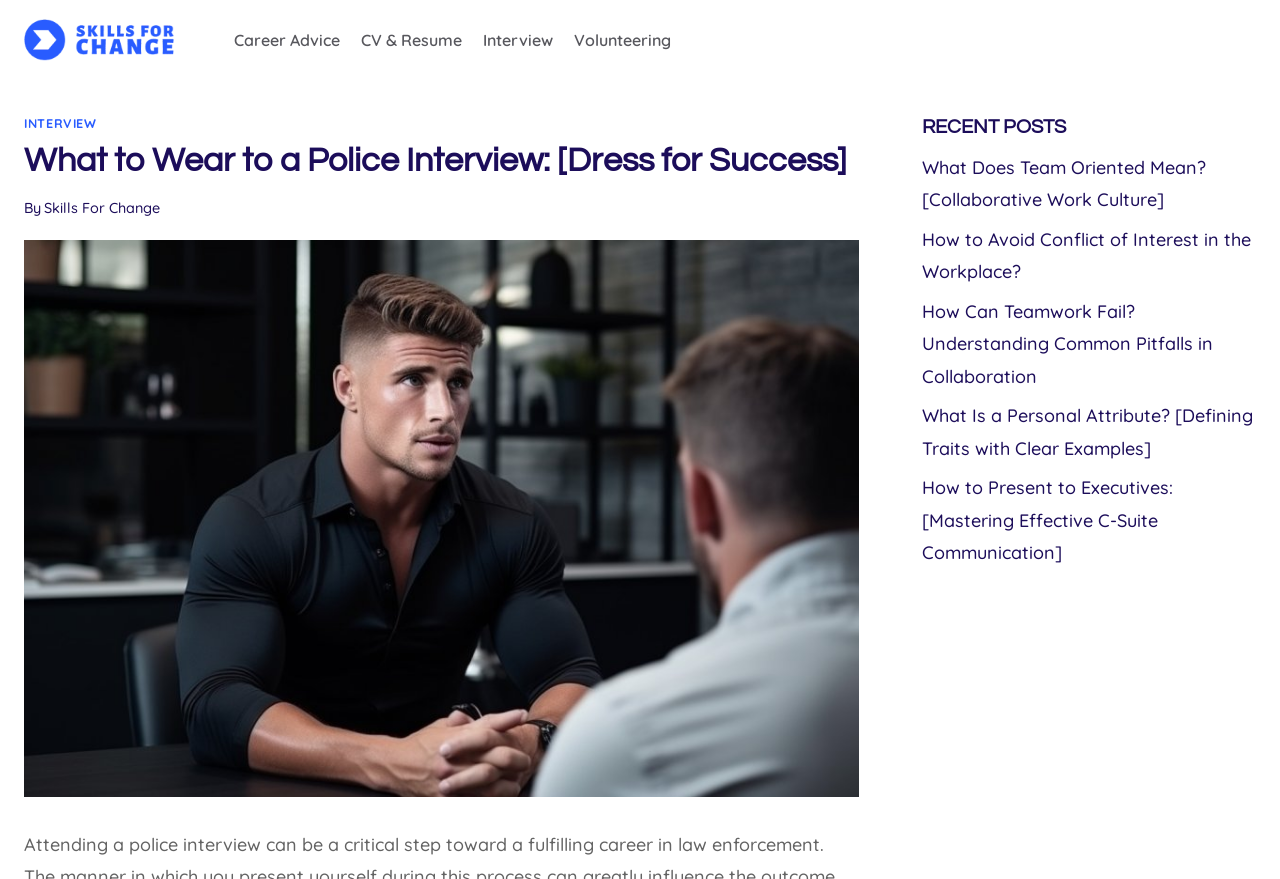Using the description "Career Advice", locate and provide the bounding box of the UI element.

[0.175, 0.025, 0.274, 0.066]